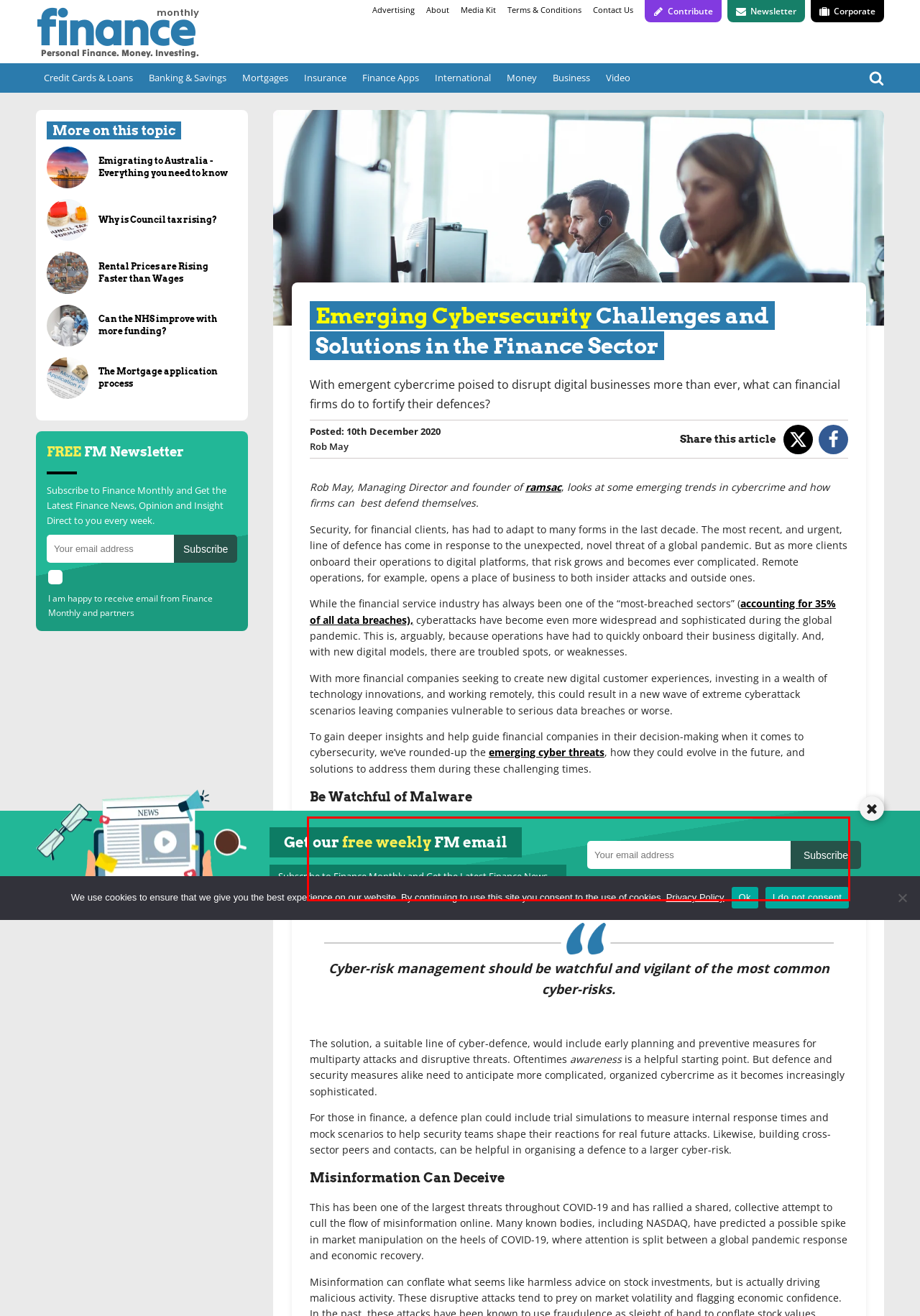Please look at the webpage screenshot and extract the text enclosed by the red bounding box.

Cyber-risk management should be watchful and vigilant of the most common cyber-risks. Malware will breach systems and ransom, corrupt, or steal data. Even though it’s common, over the years, several US states and counties (including Texas) have observed a growing intelligence about how these attacks are delivered. One scenario noticed several malicious ransomware attacks at once, effectively a multiparty attack, reaching across jurisdictional boundaries to result in the first cybercrime event of its kind.